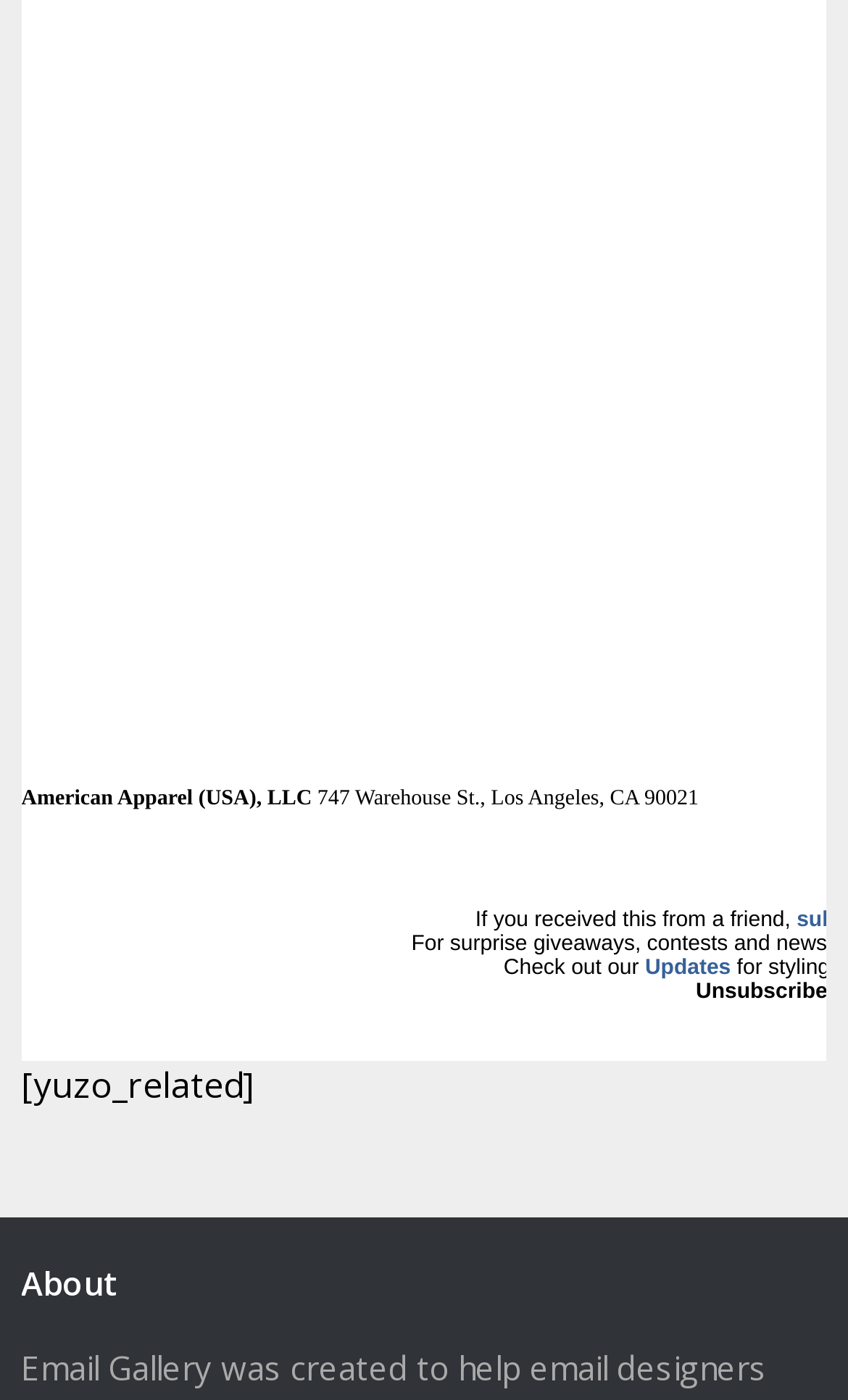Reply to the question with a single word or phrase:
What is the heading at the bottom of the webpage?

About